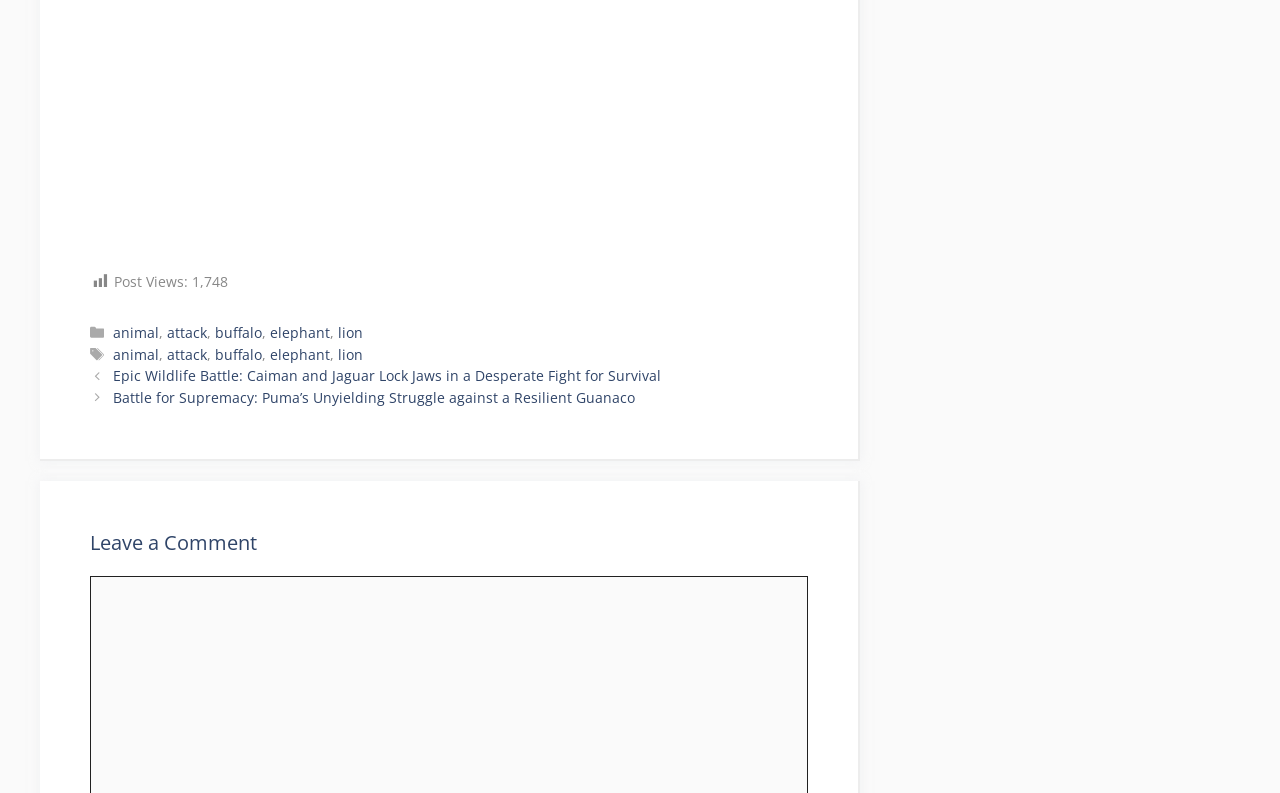Specify the bounding box coordinates for the region that must be clicked to perform the given instruction: "Filter by category animal".

[0.088, 0.407, 0.124, 0.431]